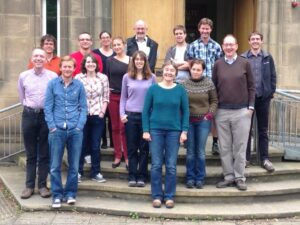Describe all the elements in the image with great detail.

The image captures a group of individuals gathered on the steps of a building, likely during a meeting or event related to climate research. The group appears diverse in both gender and age, reflecting a collaborative environment. They are dressed in casual attire, suggesting a friendly and approachable atmosphere. The setting features a historical architectural backdrop, indicating the location may hold significance within the context of their work.

This gathering is associated with the TITAN (Transitional Integrated approaches to the Anthropocene) project, focusing on understanding climate variability and change, particularly during the early Anthropocene era, spanning the 19th to early 20th centuries. The individuals, united in purpose, are engaged in discussions about the impacts of external drivers on climate, including atmospheric changes, precipitation, and temperature extremes. Their collaborative effort signifies a commitment to advancing knowledge in the field of climate science.